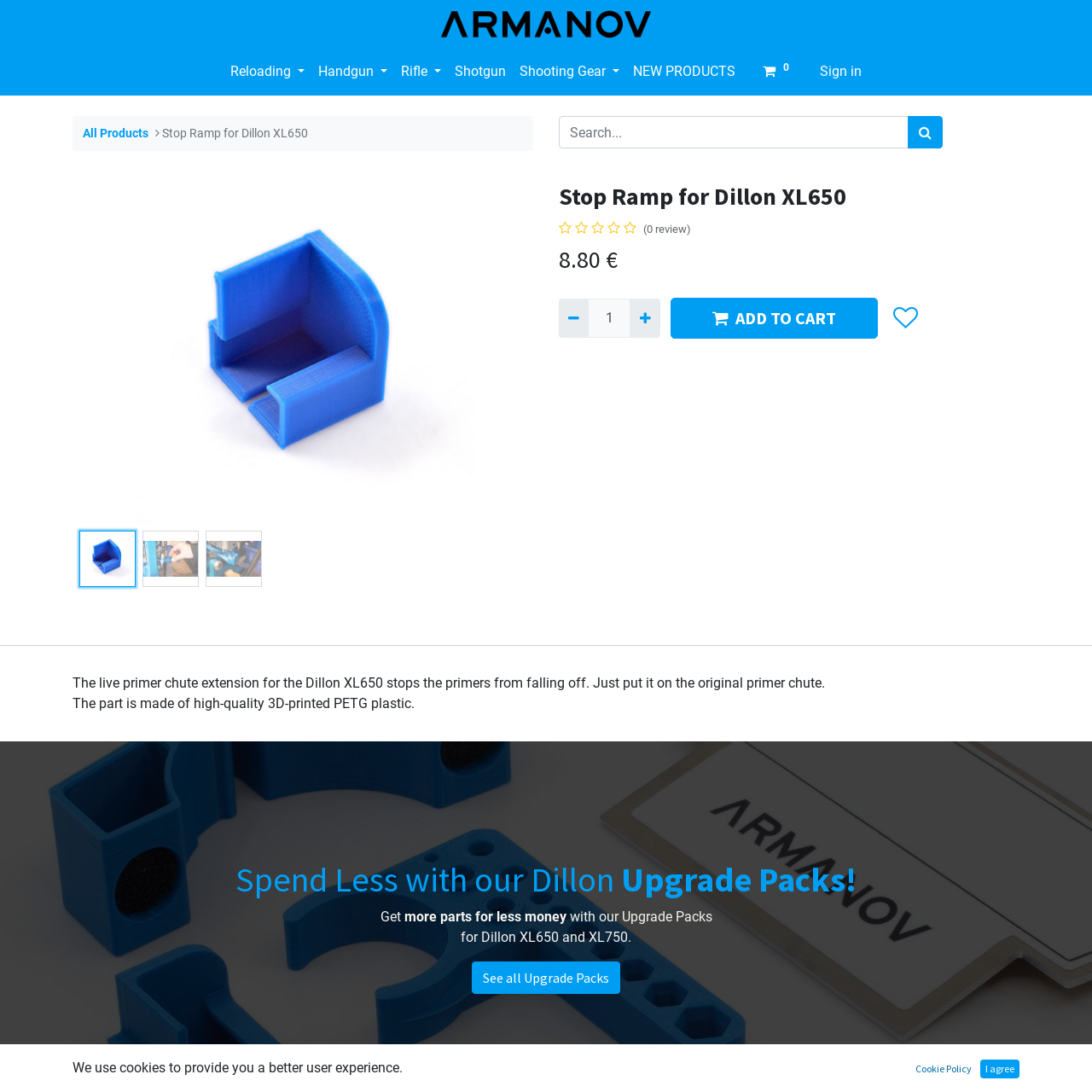Using the webpage screenshot, locate the HTML element that fits the following description and provide its bounding box: "aria-label="Remove one" title="Remove one"".

[0.512, 0.273, 0.539, 0.31]